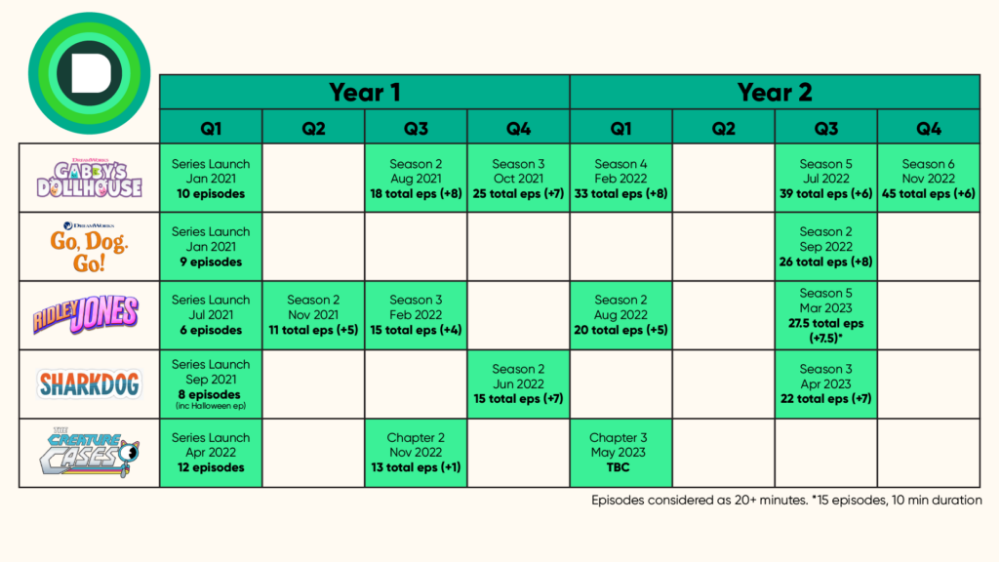Describe all the elements visible in the image meticulously.

The image presents a detailed overview of the rollout schedule for several preschool series, highlighting the number of episodes released across two years. The layout includes a table divided into quarters for Year 1 and Year 2, featuring popular shows like "Gabby's Dollhouse," "Go, Dog. Go!," "Ridley Jones," "Sharkdog," and "The Creature Cases." Each show's launch date and total episode count for each quarter are clearly displayed, illustrating the strategic release pattern intended to maximize viewer engagement. The data shows a progressive increase in episode totals, reflecting the trends and demands of preschool content consumption in a streaming landscape.